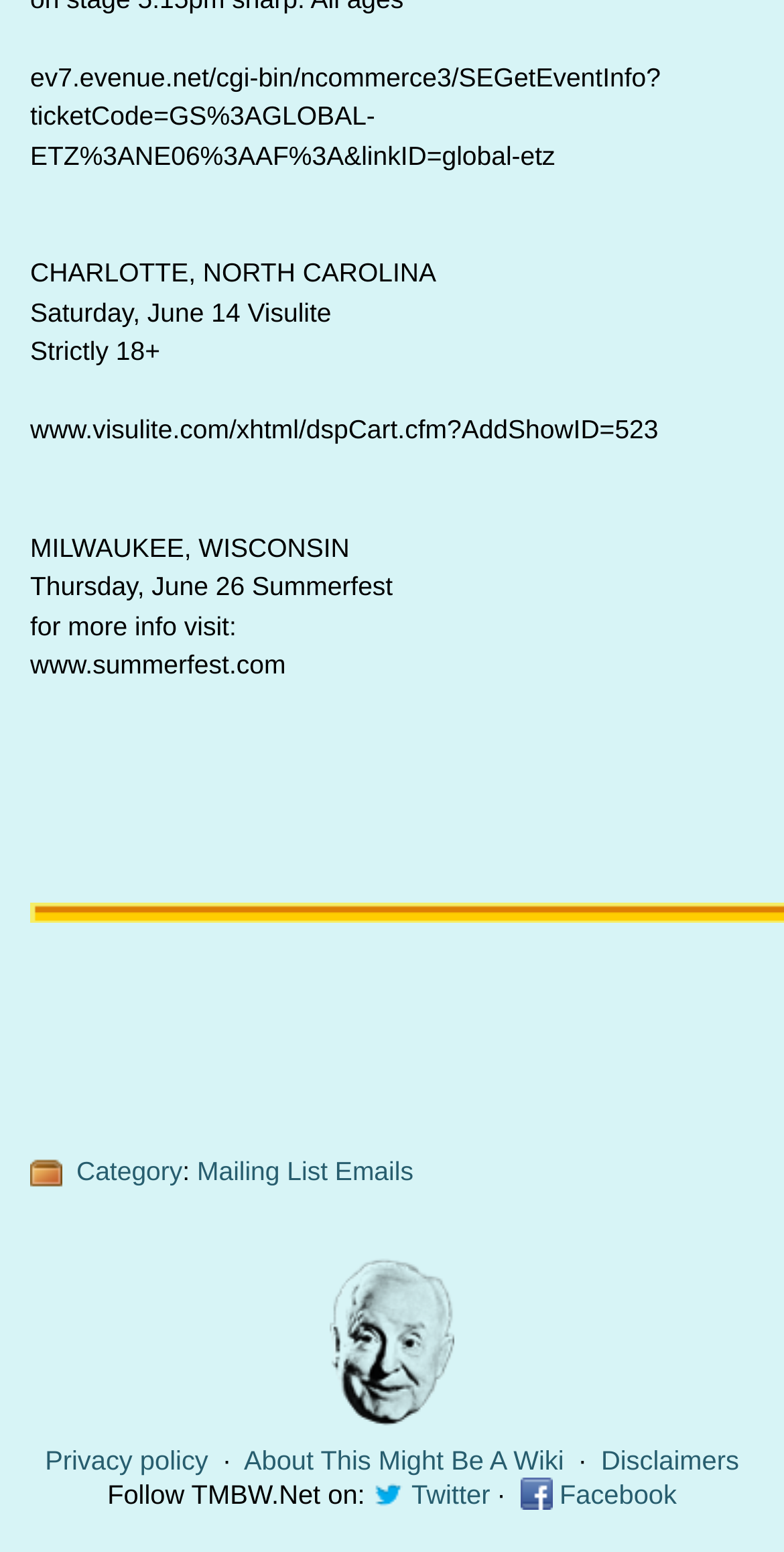What social media platforms can you follow TMBW.Net on?
Refer to the image and provide a thorough answer to the question.

I found the social media platforms that you can follow TMBW.Net on by looking at the text 'Follow TMBW.Net on:' and the following images and links for Twitter and Facebook, which suggests that you can follow TMBW.Net on these two social media platforms.